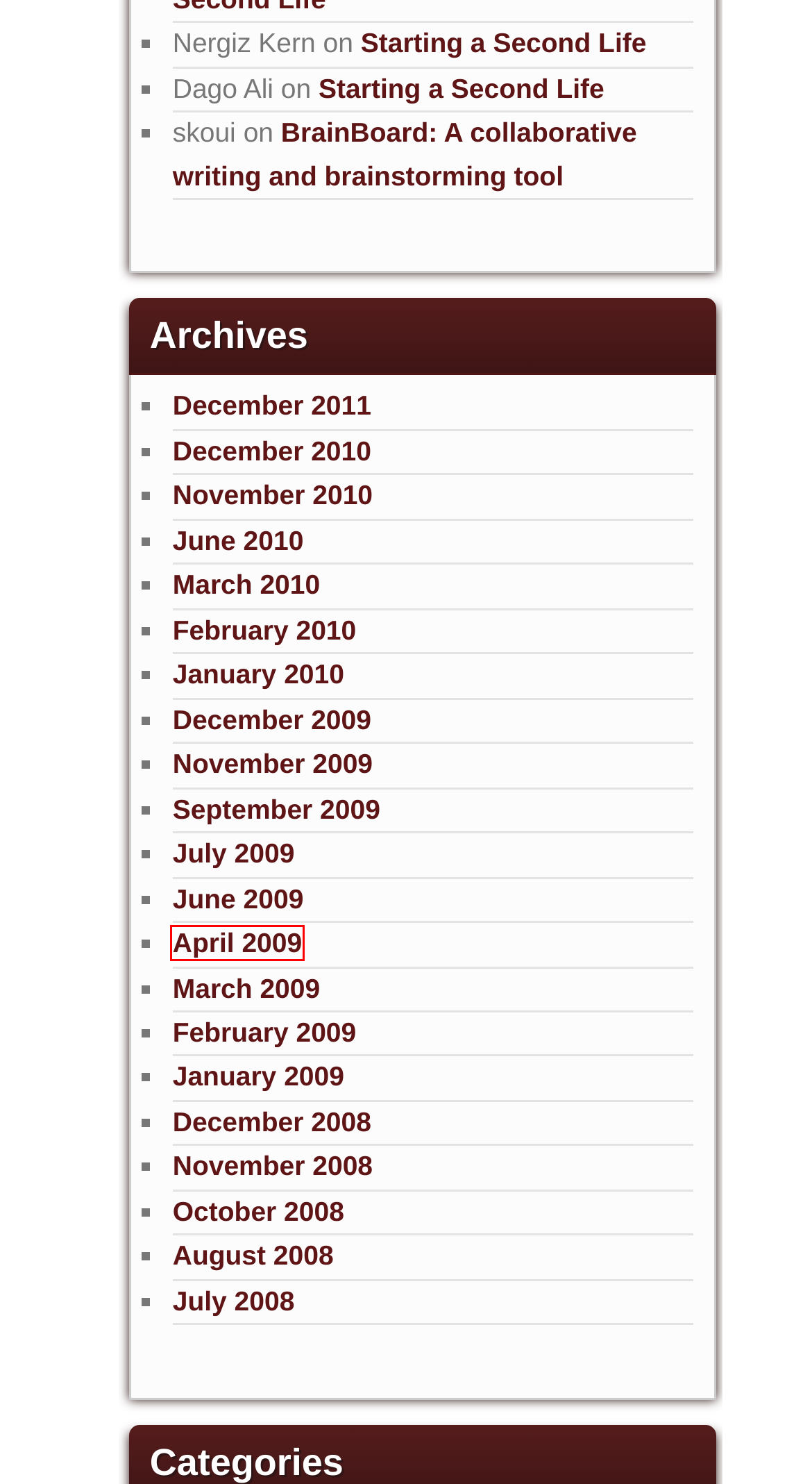Observe the provided screenshot of a webpage that has a red rectangle bounding box. Determine the webpage description that best matches the new webpage after clicking the element inside the red bounding box. Here are the candidates:
A. April | 2009 | Teaching in Second Life
B. February | 2009 | Teaching in Second Life
C. June | 2009 | Teaching in Second Life
D. December | 2008 | Teaching in Second Life
E. November | 2008 | Teaching in Second Life
F. March | 2009 | Teaching in Second Life
G. January | 2010 | Teaching in Second Life
H. July | 2008 | Teaching in Second Life

A